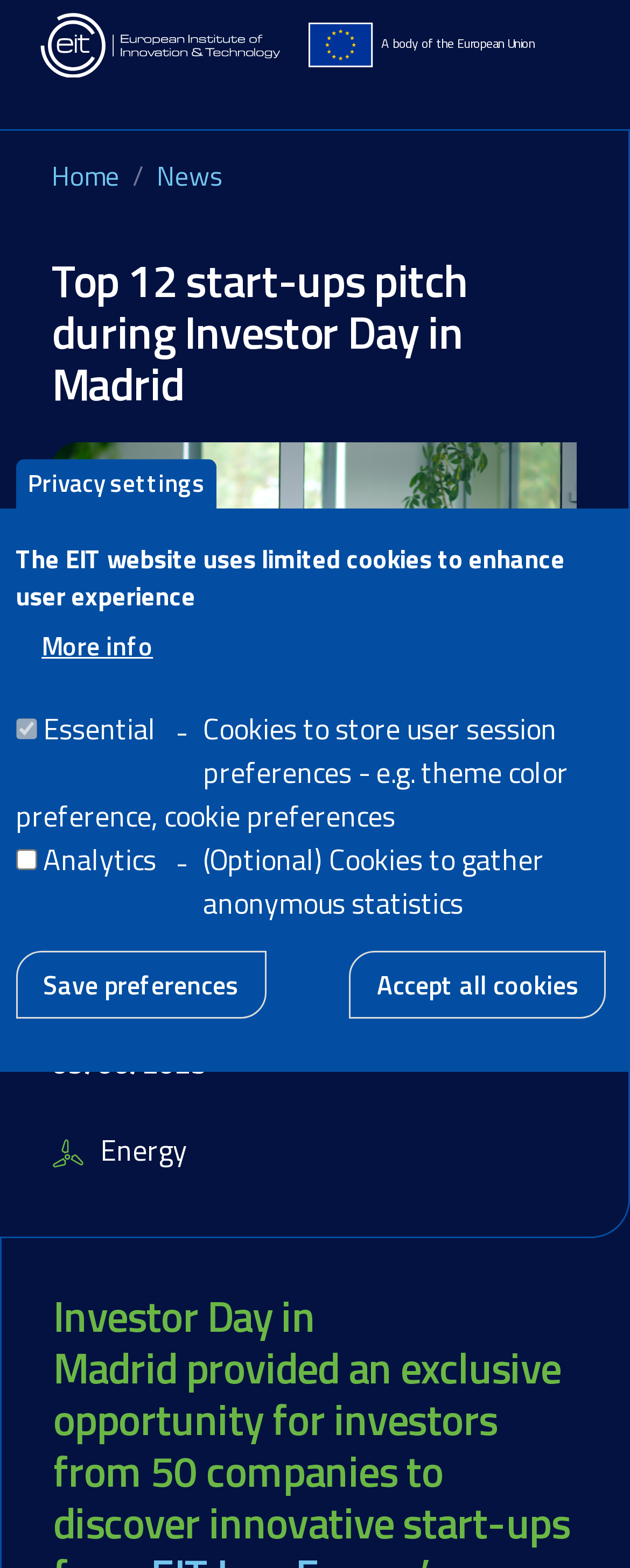Illustrate the webpage thoroughly, mentioning all important details.

The webpage is about an event called "Investor Day in Madrid" organized by EIT InnoEnergy, where 12 start-ups pitched to investors from 50 companies. 

At the top of the page, there is a banner with a site header, containing a link to the "Home" page and an image. Below the banner, there is a navigation menu with links to "Home" and "News". 

The main content of the page is divided into two sections. The first section has a heading that reads "Top 12 start-ups pitch during Investor Day in Madrid" and is accompanied by a large image. Below the heading, there is a subheading that reads "NEWS" and a date "09/06/2023". There is also a category label "Energy" and a small image.

In the bottom half of the page, there is a modal window with a privacy settings button and a message about the website's use of cookies. The message explains that the website uses limited cookies to enhance user experience and provides more information about the types of cookies used. There are checkboxes to select or deselect cookie preferences, including essential cookies and analytics cookies. The modal window also has buttons to save preferences, accept all cookies, or withdraw consent.